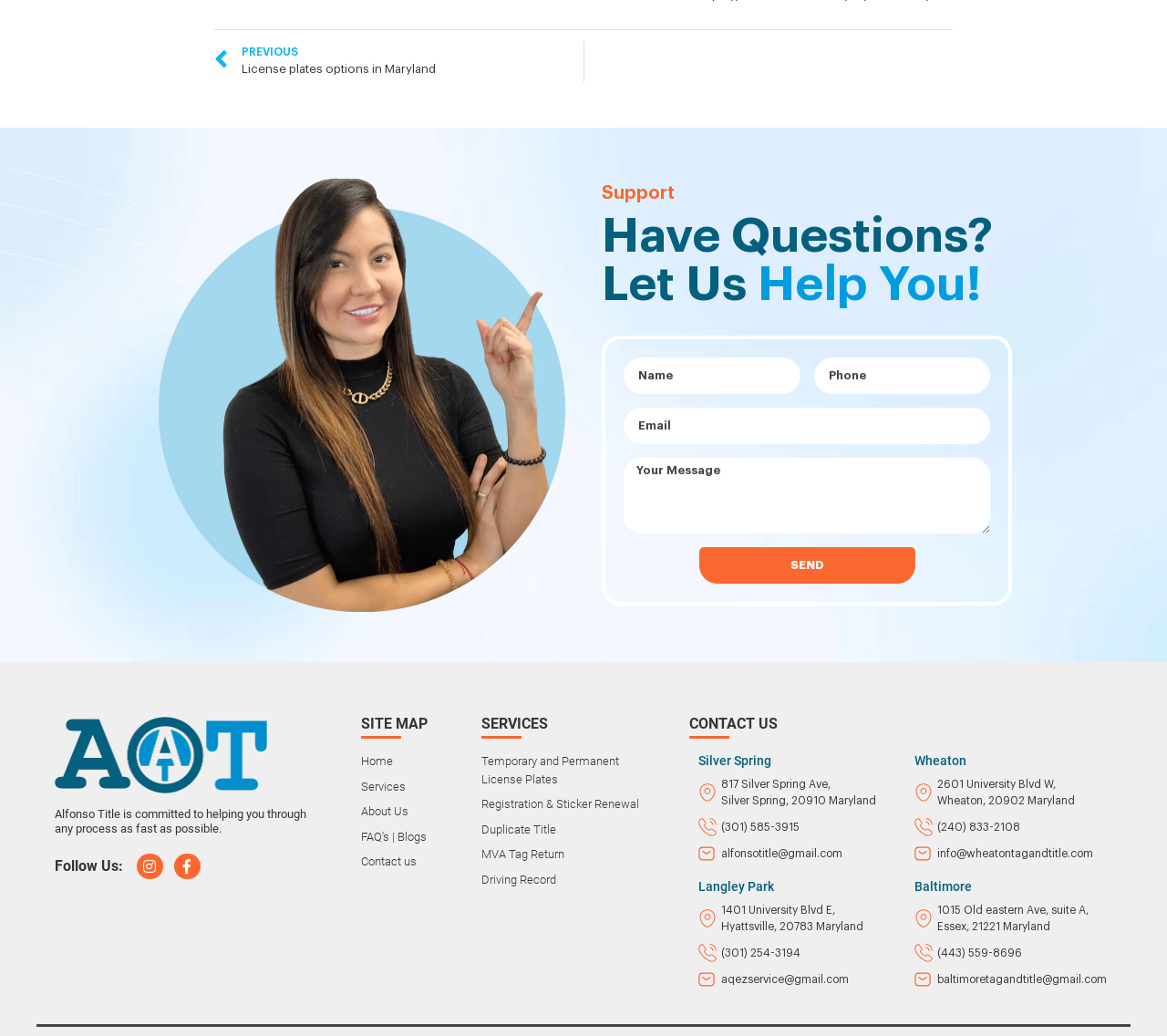Pinpoint the bounding box coordinates for the area that should be clicked to perform the following instruction: "Check related products".

None